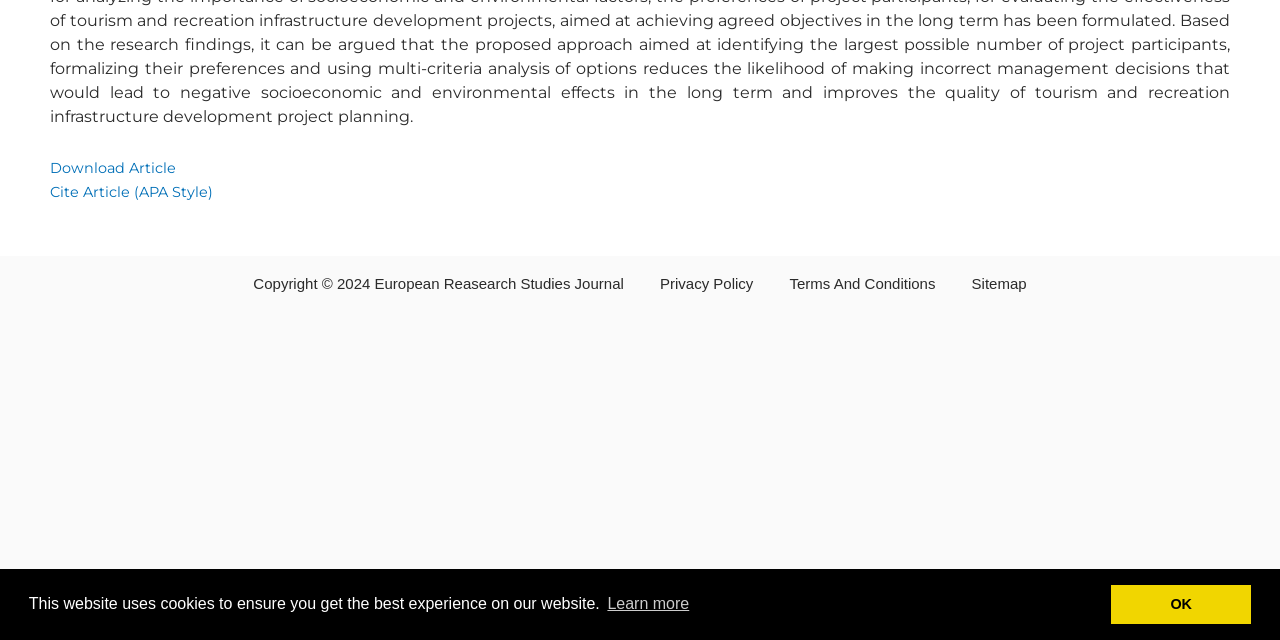Extract the bounding box coordinates for the HTML element that matches this description: "Sitemap". The coordinates should be four float numbers between 0 and 1, i.e., [left, top, right, bottom].

[0.759, 0.429, 0.802, 0.456]